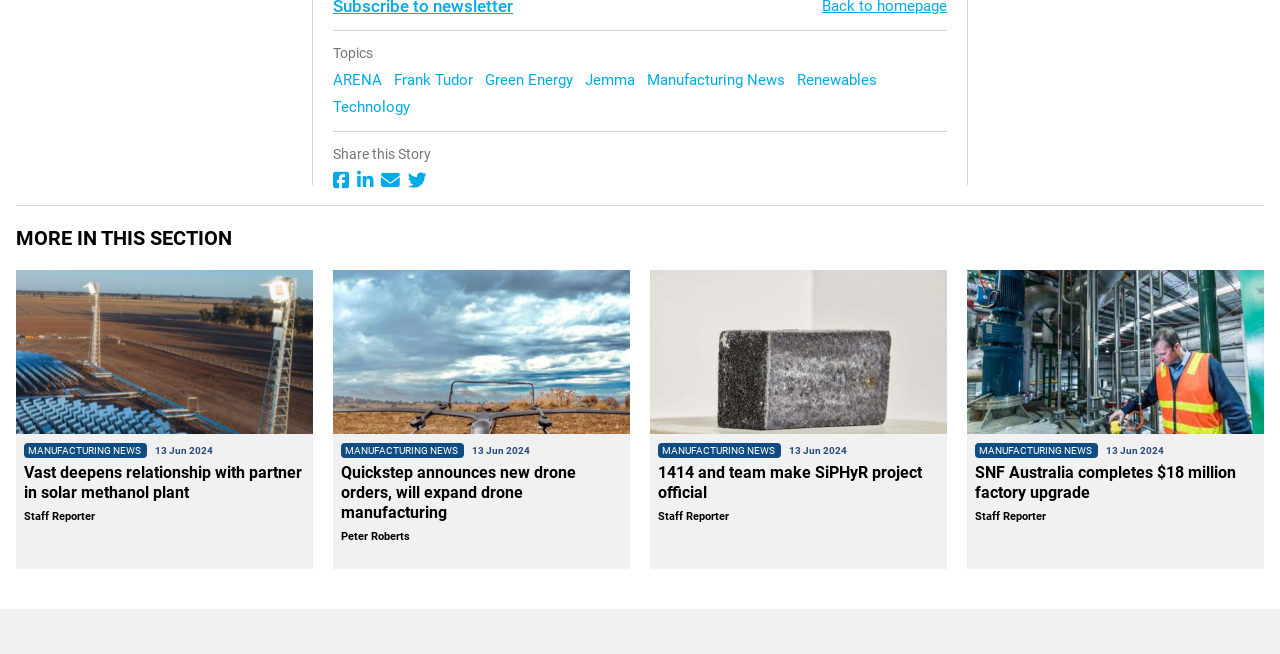Identify the bounding box coordinates of the specific part of the webpage to click to complete this instruction: "Click on the 'ARENA' link".

[0.26, 0.108, 0.302, 0.136]